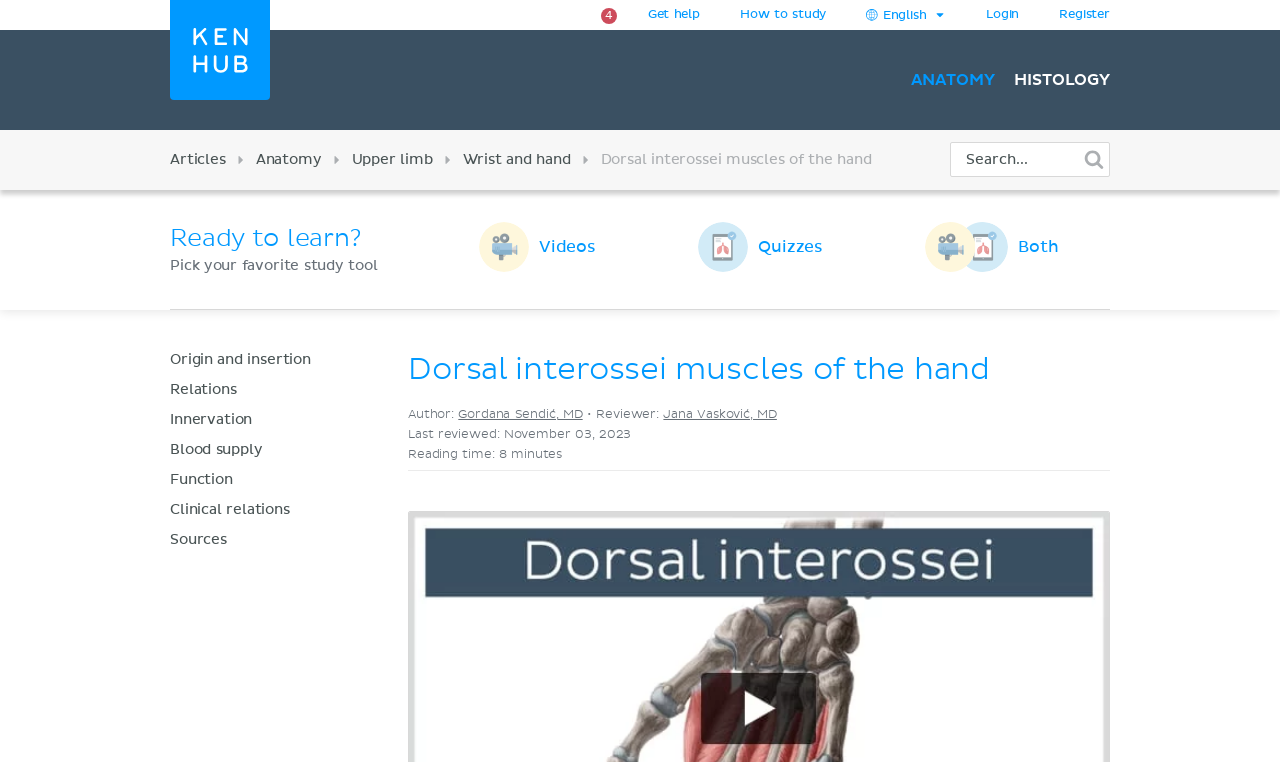Please identify the bounding box coordinates of the element's region that needs to be clicked to fulfill the following instruction: "Click the 'Get help' button". The bounding box coordinates should consist of four float numbers between 0 and 1, i.e., [left, top, right, bottom].

[0.494, 0.01, 0.559, 0.029]